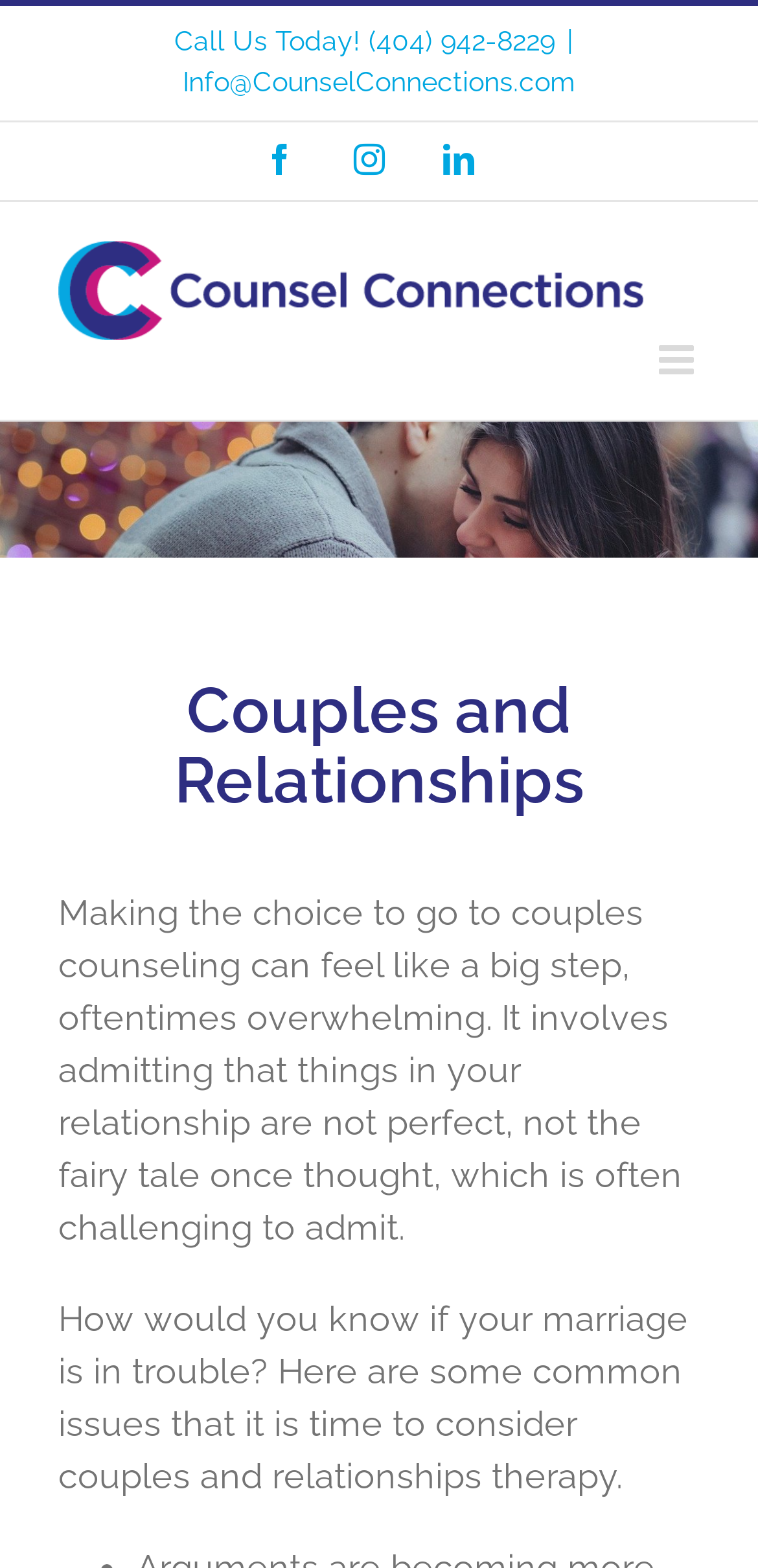Generate a comprehensive description of the webpage content.

The webpage is about couples and relationships counseling, specifically highlighting the importance of seeking help when needed. At the top of the page, there is a prominent call-to-action section with a "Call Us Today!" button, accompanied by a phone number and an email address. To the right of this section, there are three social media links: Facebook, Instagram, and LinkedIn. 

On the top-left corner, there is a logo of Counsel Connections, which is also a clickable link. Below the logo, there is a toggle button to expand or collapse the mobile menu. 

The main content of the page starts with a heading "Couples and Relationships" followed by a paragraph of text that explains the challenges of admitting relationship problems and the importance of seeking counseling. Below this paragraph, there is another section of text that asks how one would know if their marriage is in trouble and lists some common issues that may require couples therapy.